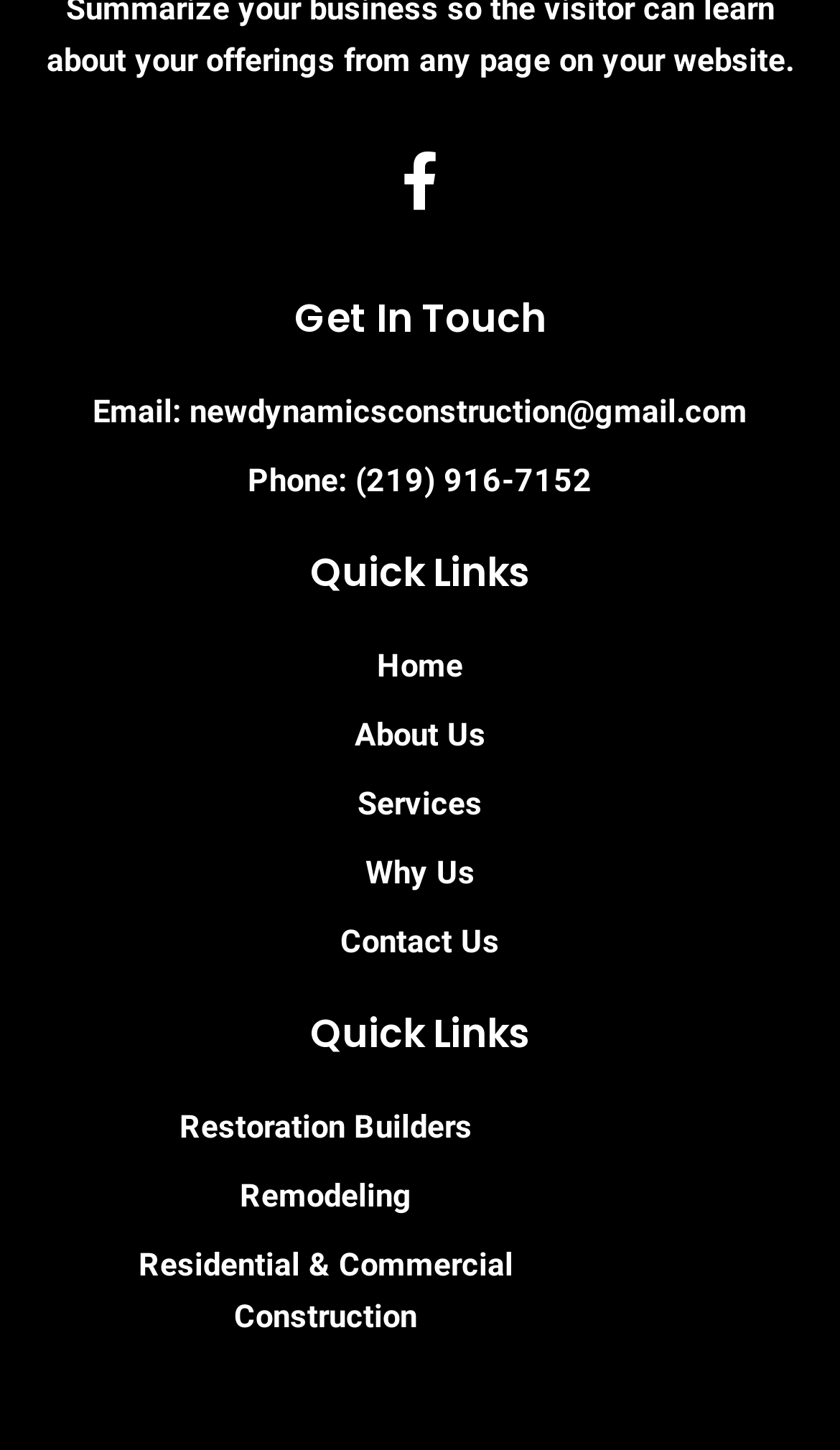Locate the bounding box coordinates of the UI element described by: "Home". The bounding box coordinates should consist of four float numbers between 0 and 1, i.e., [left, top, right, bottom].

[0.051, 0.441, 0.949, 0.477]